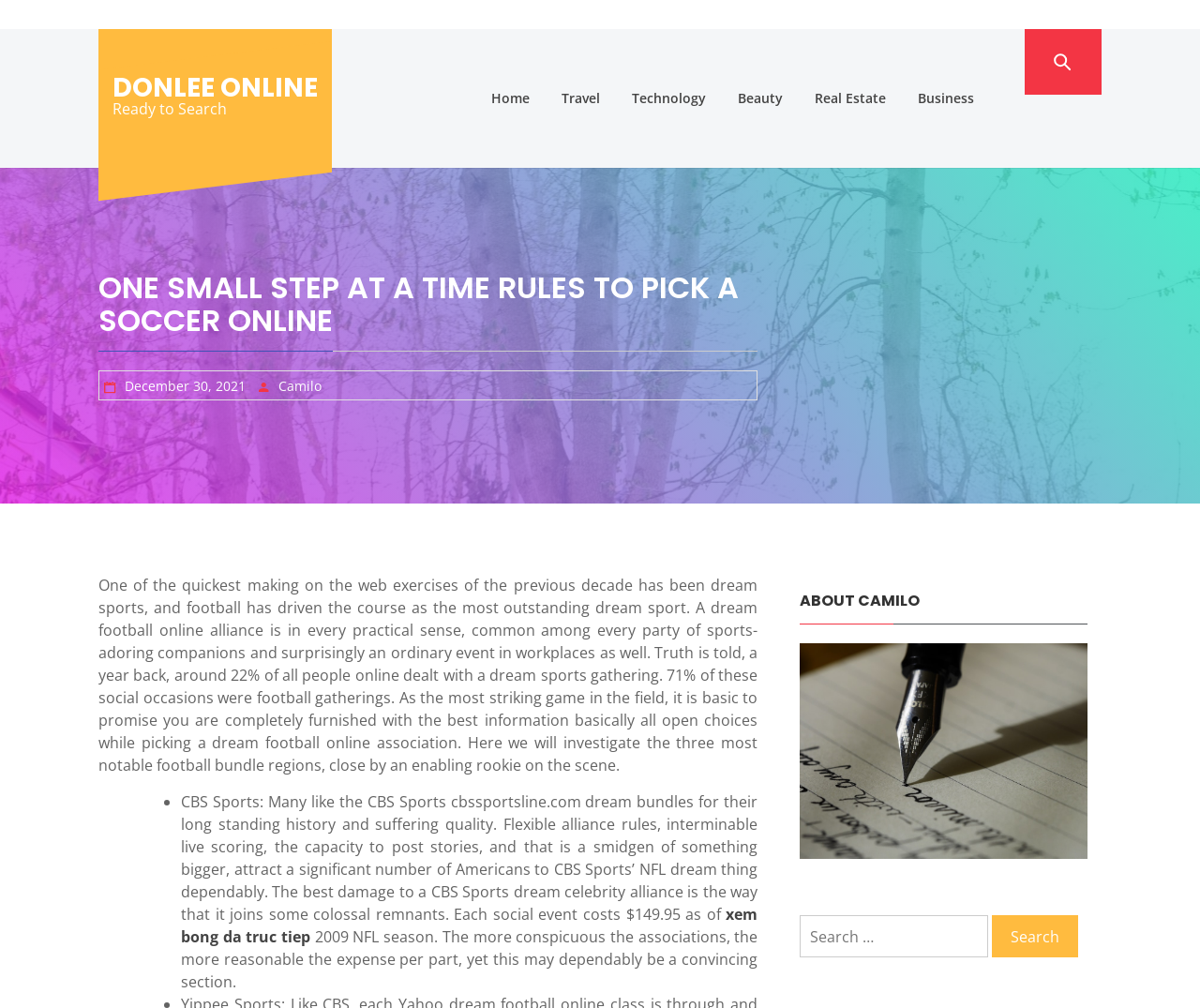Please provide the main heading of the webpage content.

ONE SMALL STEP AT A TIME RULES TO PICK A SOCCER ONLINE